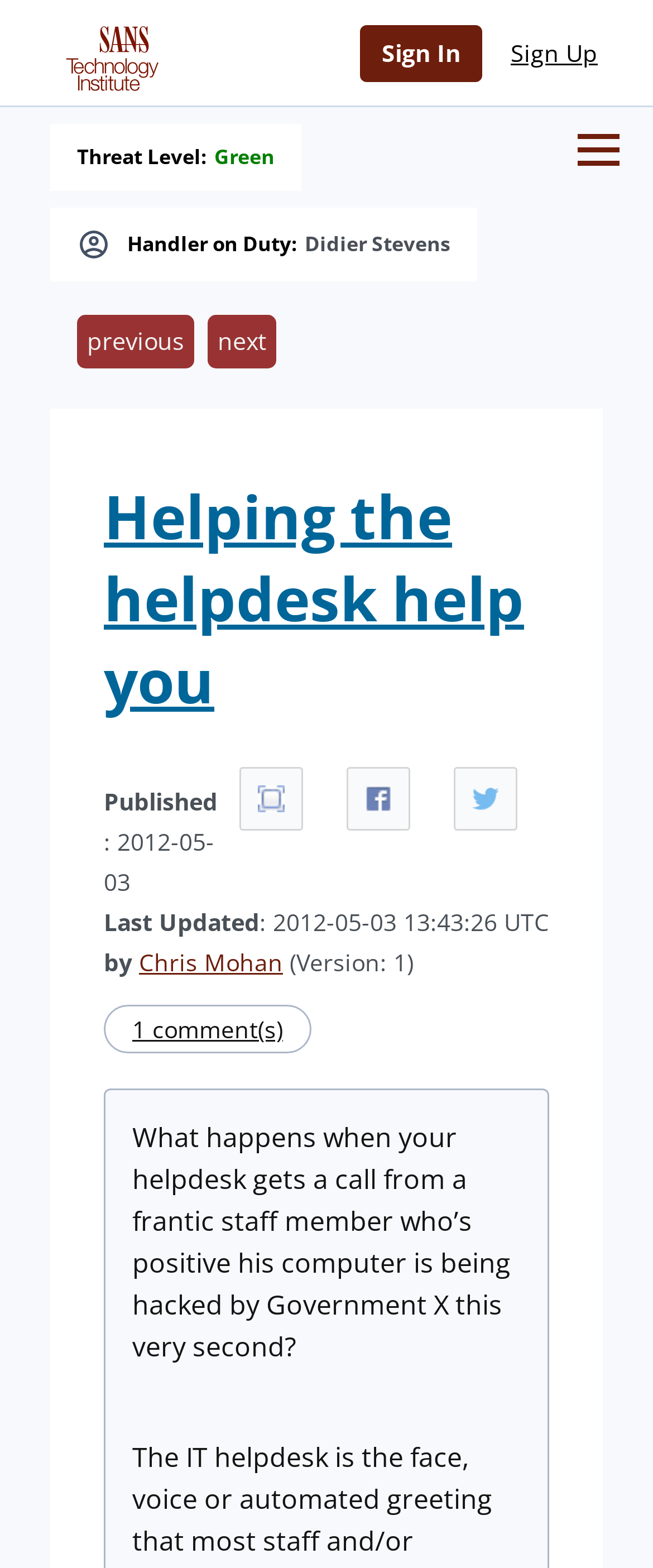Provide a short answer using a single word or phrase for the following question: 
What is the current threat level?

Green